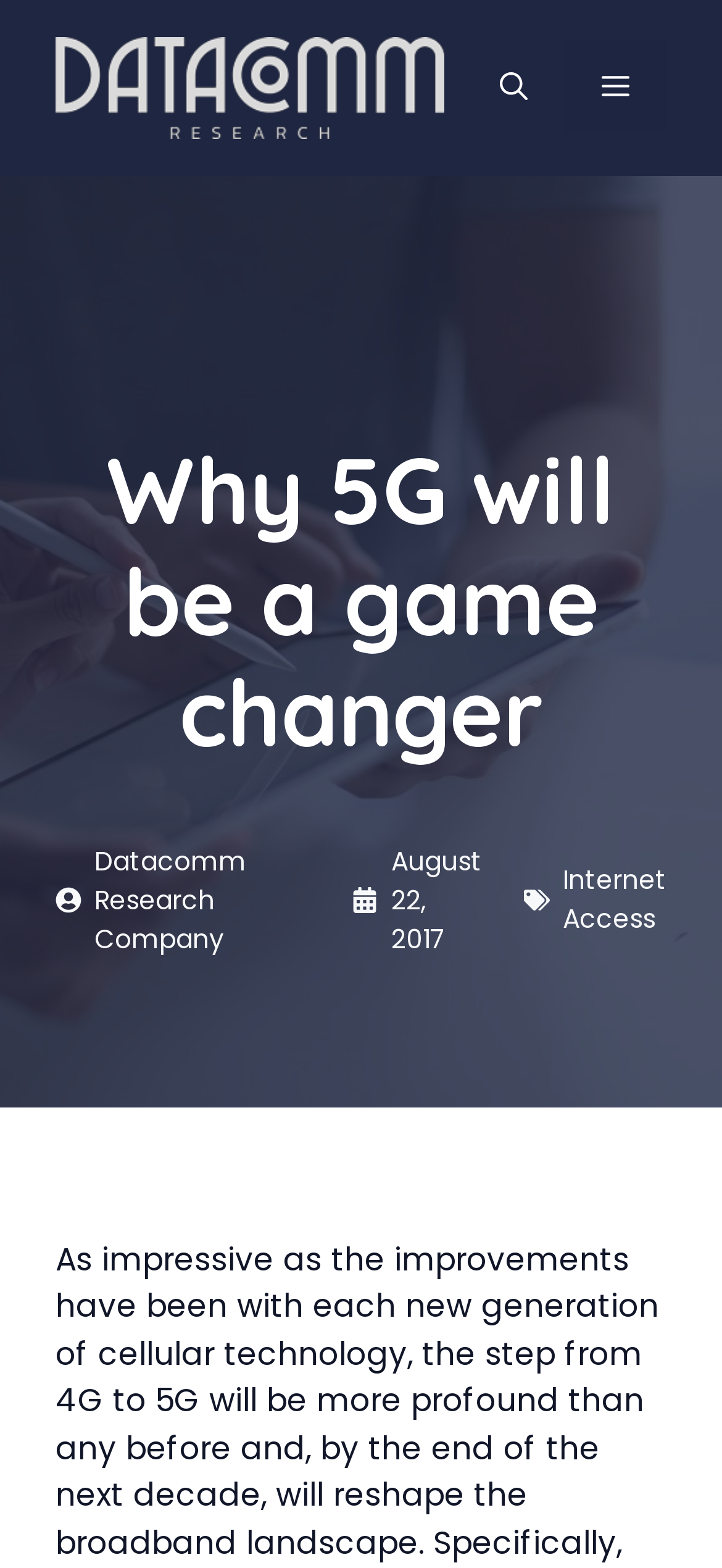What is the purpose of the button 'MENU'?
Give a single word or phrase answer based on the content of the image.

To generate slideout menu